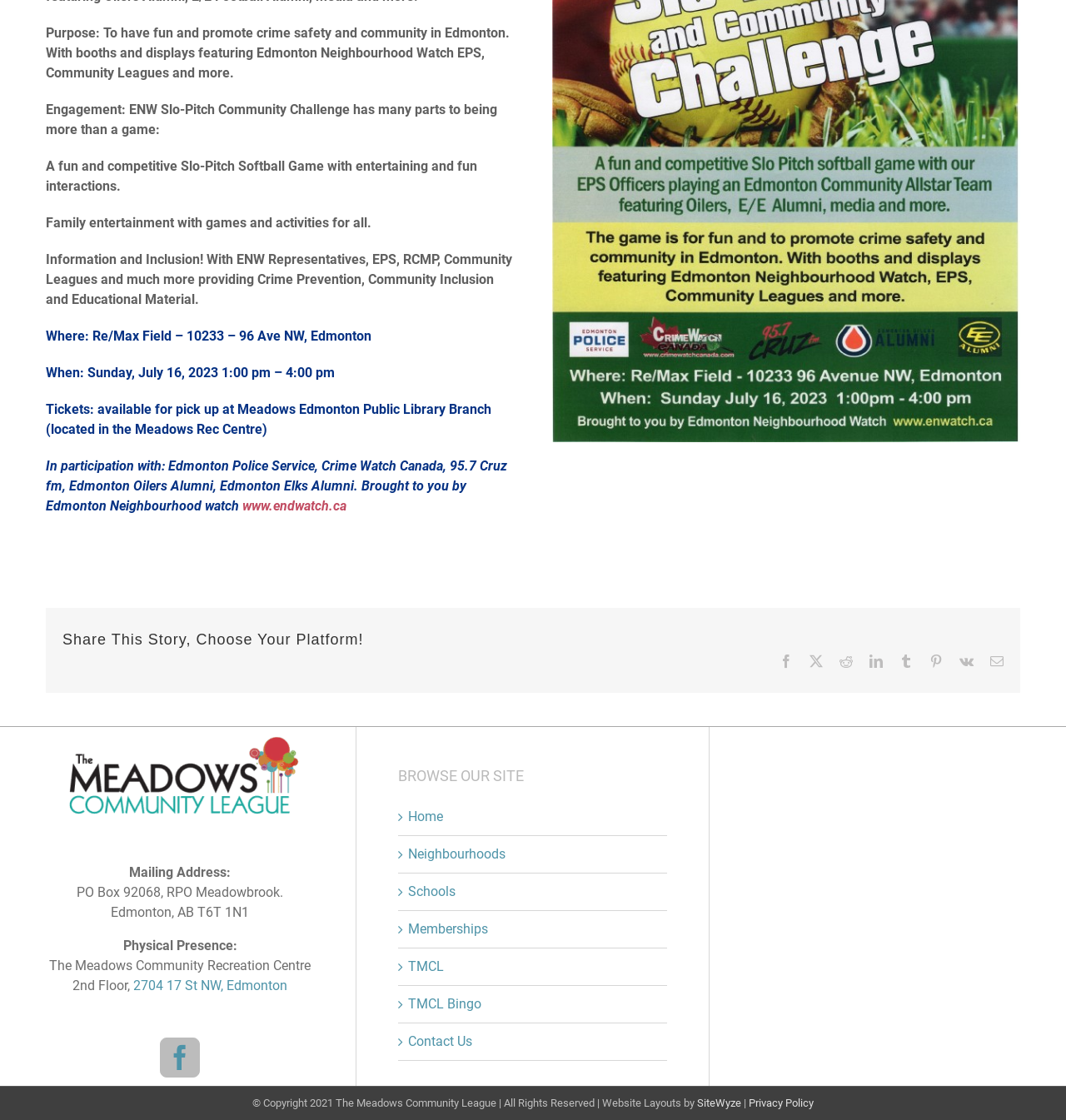Provide the bounding box coordinates of the HTML element described by the text: "TMCL Bingo". The coordinates should be in the format [left, top, right, bottom] with values between 0 and 1.

[0.383, 0.888, 0.618, 0.906]